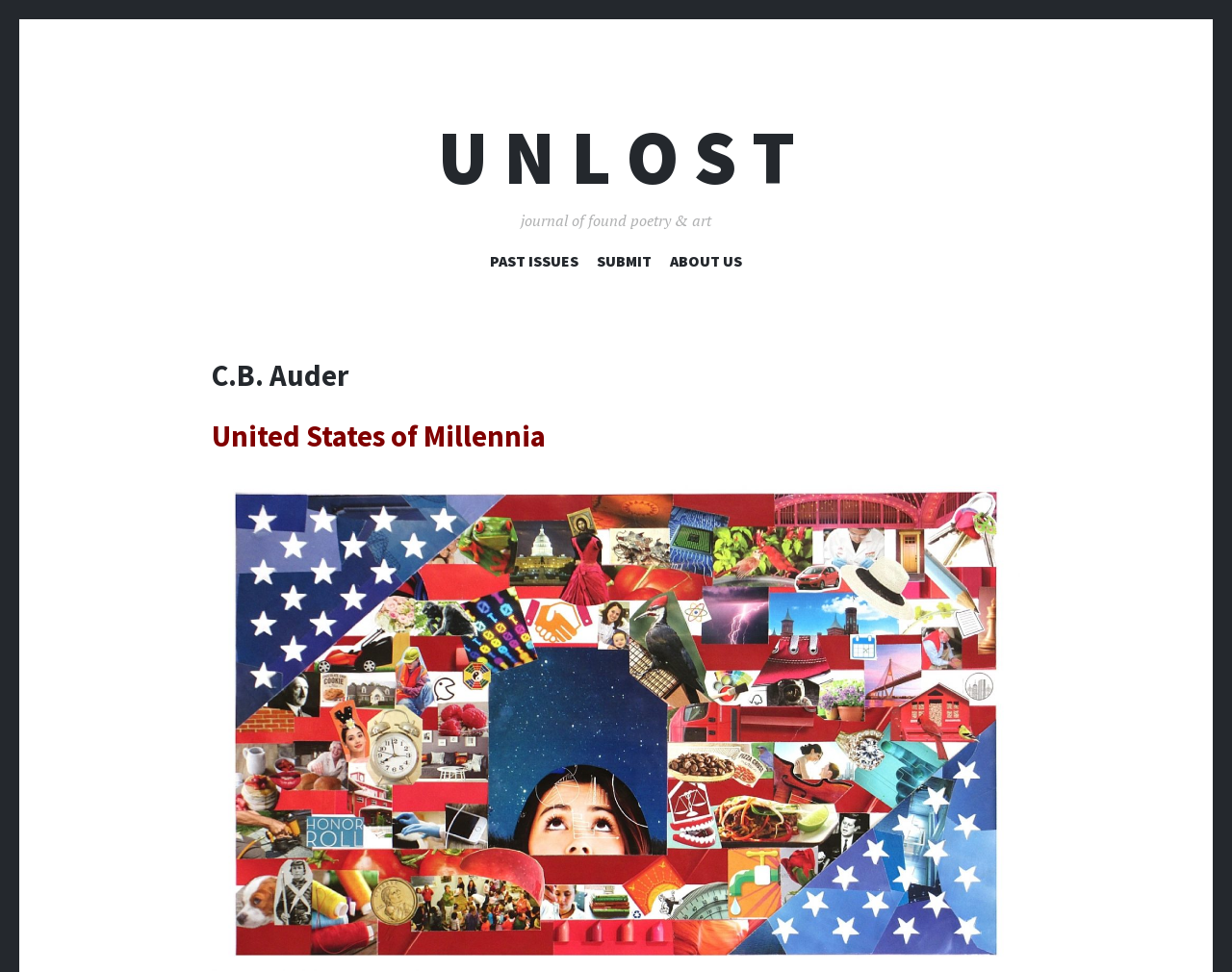What is the name of the artist? Look at the image and give a one-word or short phrase answer.

C.B. Auder